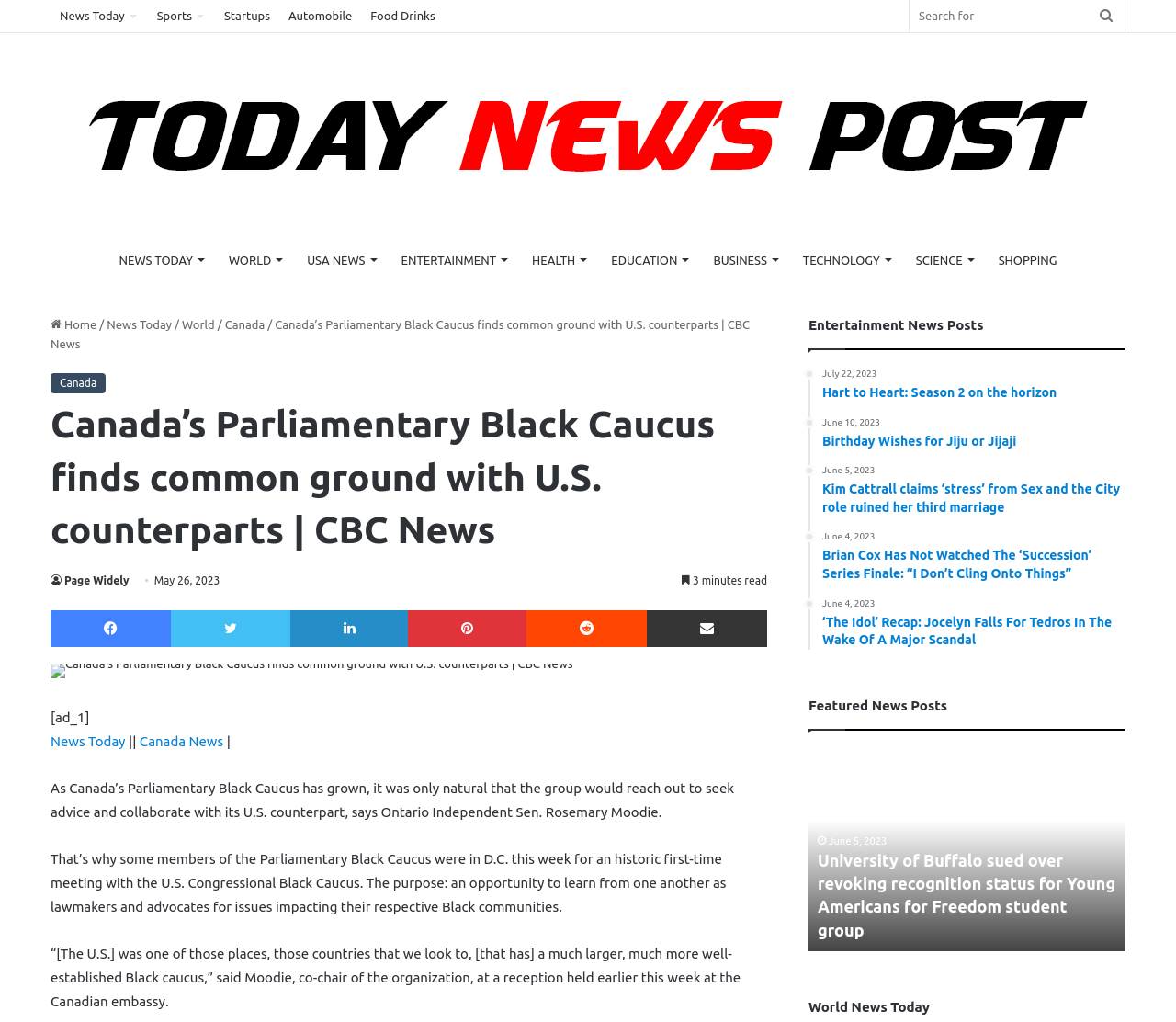Kindly respond to the following question with a single word or a brief phrase: 
What is the purpose of the meeting between the Parliamentary Black Caucus and the U.S. Congressional Black Caucus?

To learn from each other